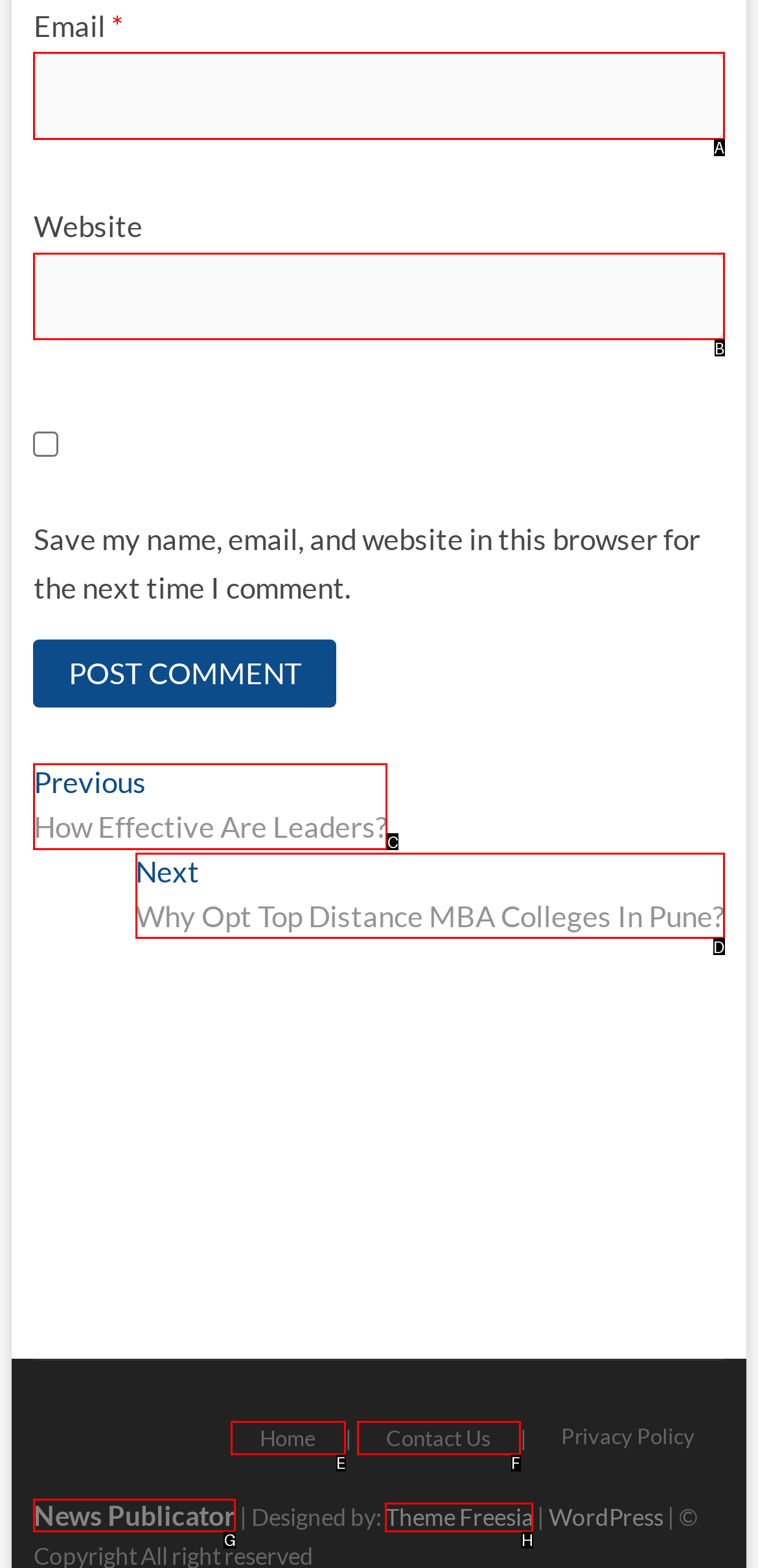Determine the HTML element to be clicked to complete the task: Visit previous post. Answer by giving the letter of the selected option.

C